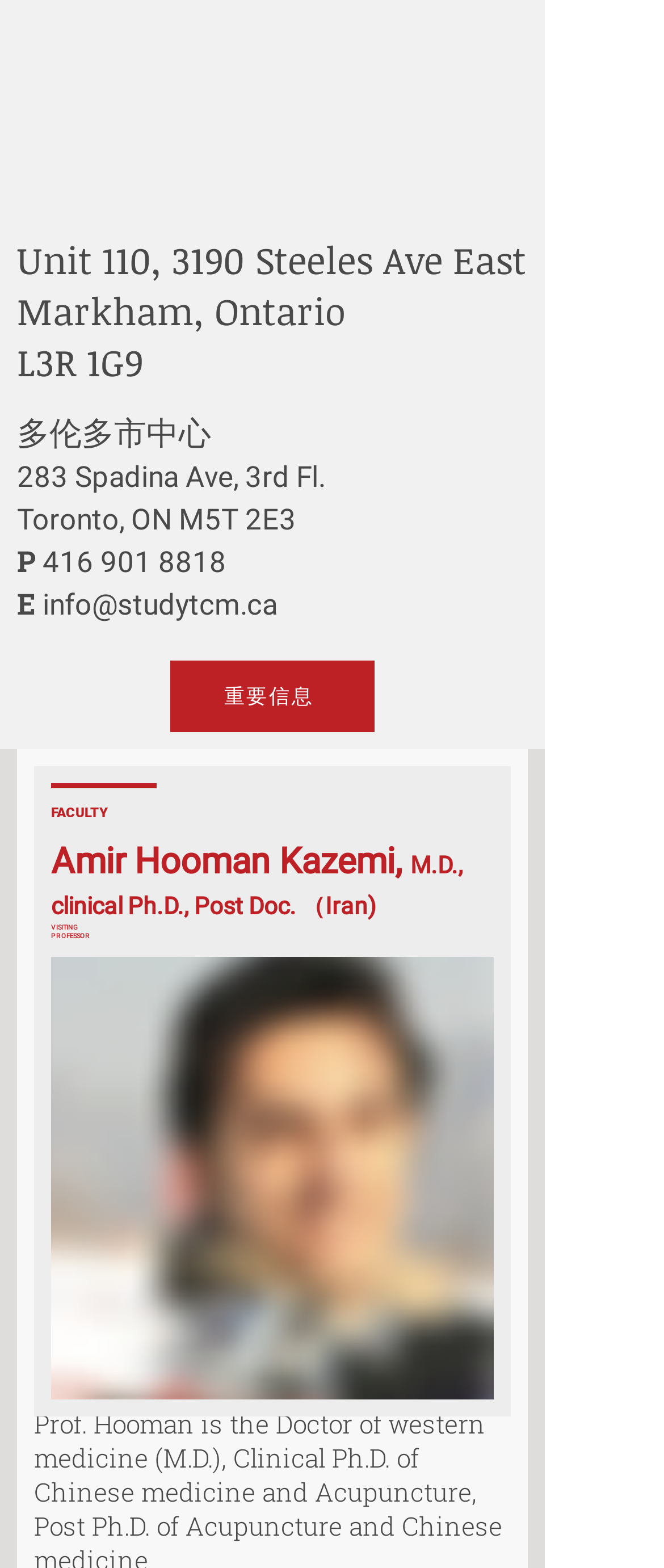Given the element description 重要信息, specify the bounding box coordinates of the corresponding UI element in the format (top-left x, top-left y, bottom-right x, bottom-right y). All values must be between 0 and 1.

[0.256, 0.422, 0.564, 0.467]